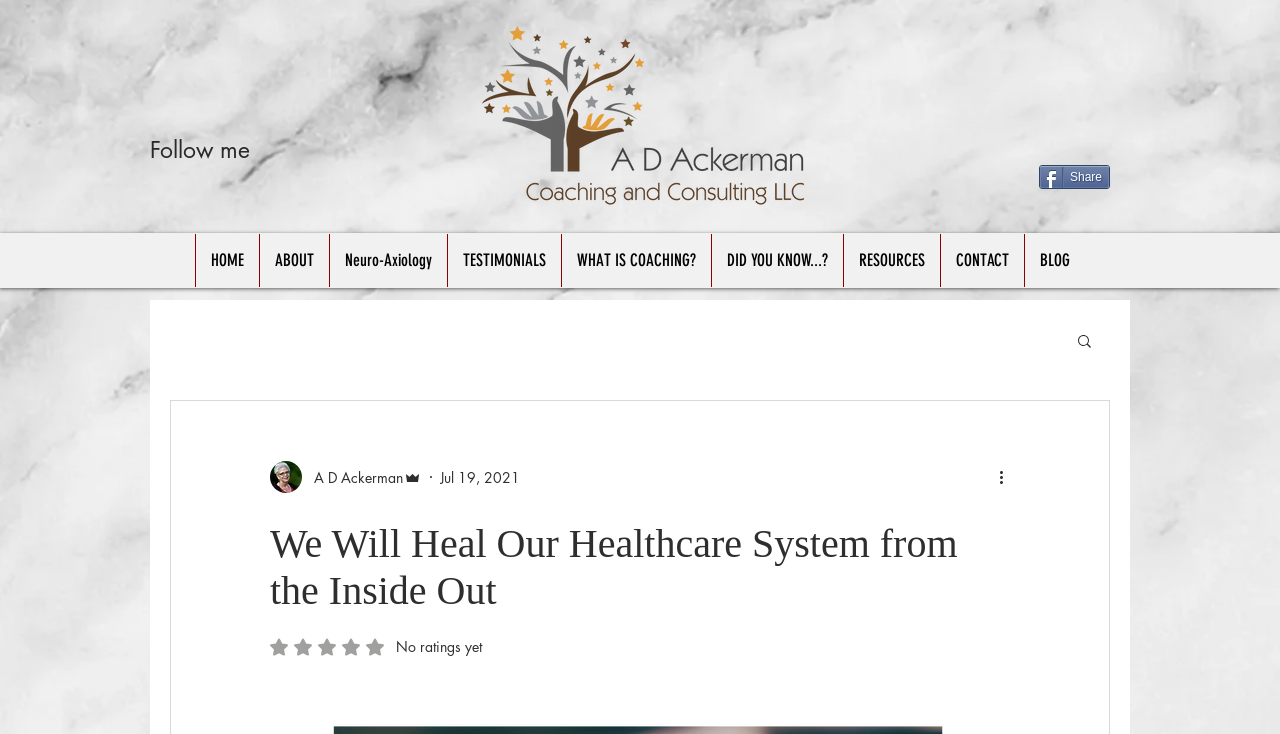Identify and provide the main heading of the webpage.

We Will Heal Our Healthcare System from the Inside Out